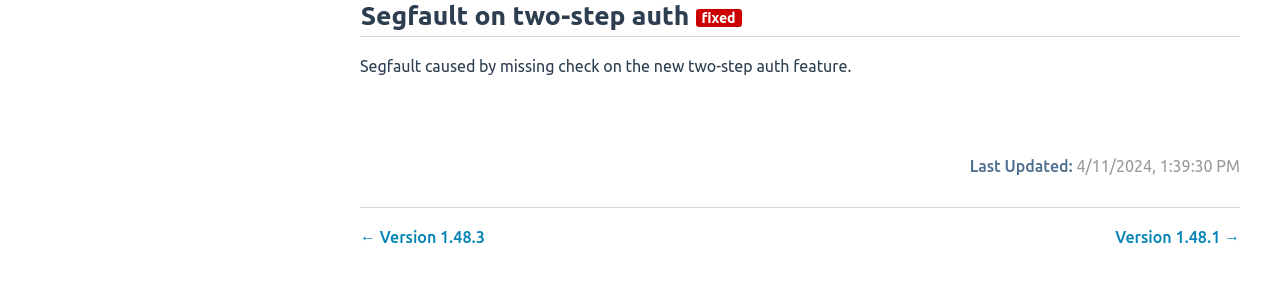Please specify the bounding box coordinates of the element that should be clicked to execute the given instruction: 'Go to version 1.48.3'. Ensure the coordinates are four float numbers between 0 and 1, expressed as [left, top, right, bottom].

[0.281, 0.751, 0.379, 0.81]